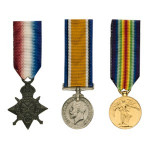Explain what is happening in the image with as much detail as possible.

The image features three replica medals from the collection titled "Pip, Squeak and Wilfred Medals - Miniature," offered by Dorchesters.com. 

On the left is a black medal with a star shape and a colorful ribbon featuring red, white, and blue stripes. The center medal is circular, showcasing a portrait and is accompanied by a yellow and blue striped ribbon. On the right, another circular medal gleams in gold with a striking rainbow-colored ribbon, highlighting the significance and variety of these historical pieces. 

These medals represent commemorative items and are intricately designed to mirror the originals, capturing the essence of their historical importance and craftsmanship. Ideal for collectors and history enthusiasts, they offer a glimpse into the past while serving as decorative additions to any display.